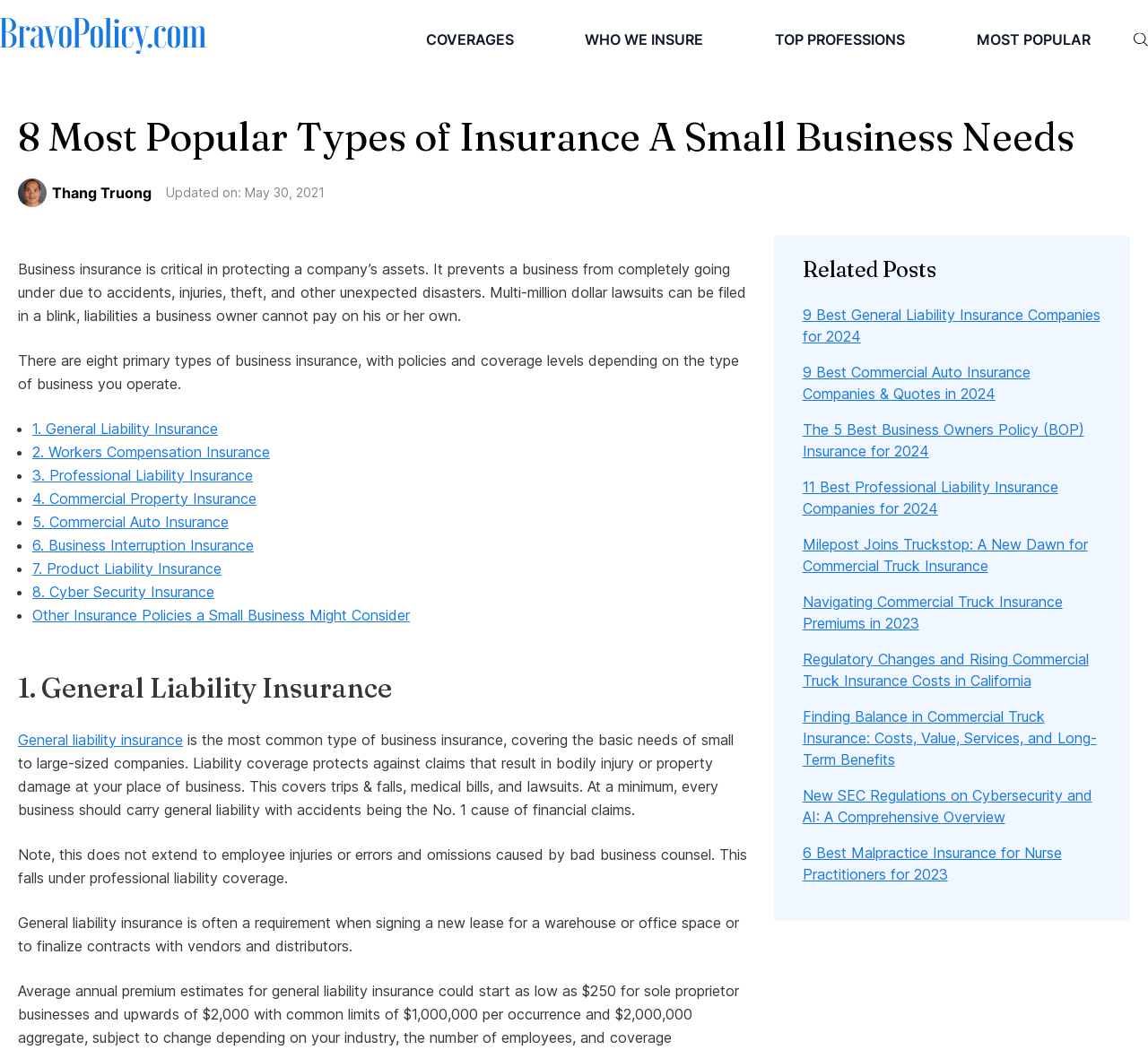Given the webpage screenshot and the description, determine the bounding box coordinates (top-left x, top-left y, bottom-right x, bottom-right y) that define the location of the UI element matching this description: Coverages

[0.359, 0.014, 0.459, 0.061]